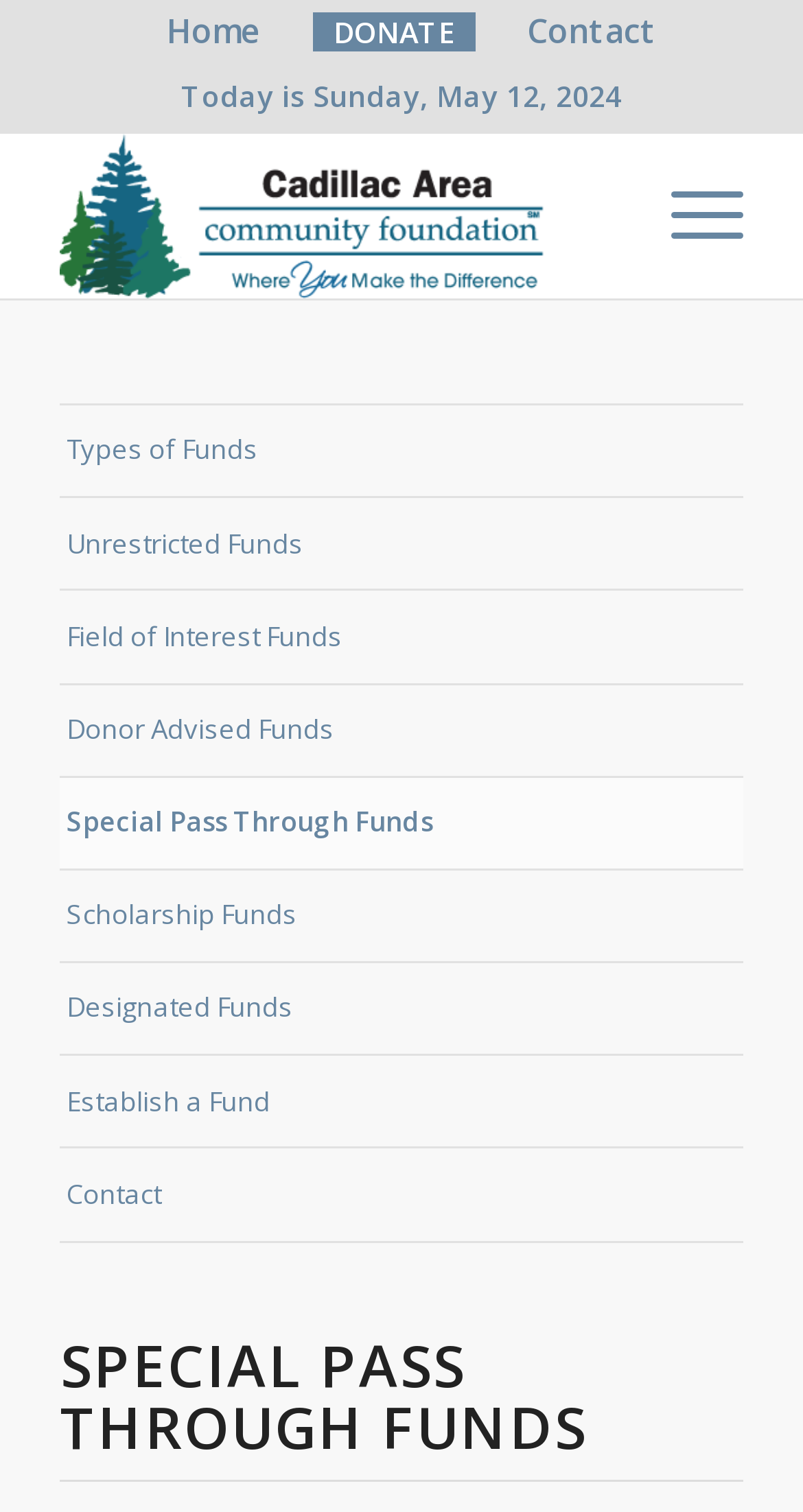Identify the bounding box coordinates for the UI element described as follows: Contact. Use the format (top-left x, top-left y, bottom-right x, bottom-right y) and ensure all values are floating point numbers between 0 and 1.

[0.075, 0.76, 0.925, 0.82]